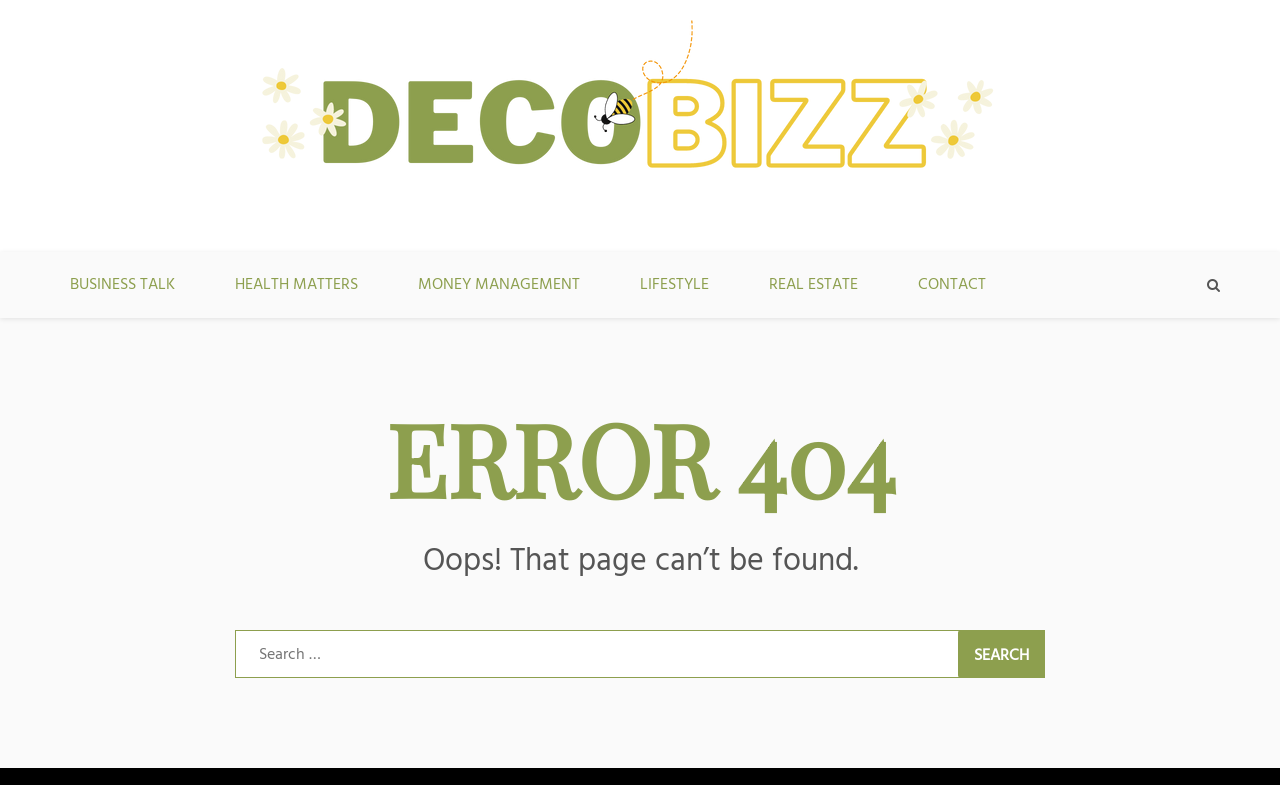Please specify the bounding box coordinates of the clickable region necessary for completing the following instruction: "click on CONTACT link". The coordinates must consist of four float numbers between 0 and 1, i.e., [left, top, right, bottom].

[0.694, 0.321, 0.794, 0.405]